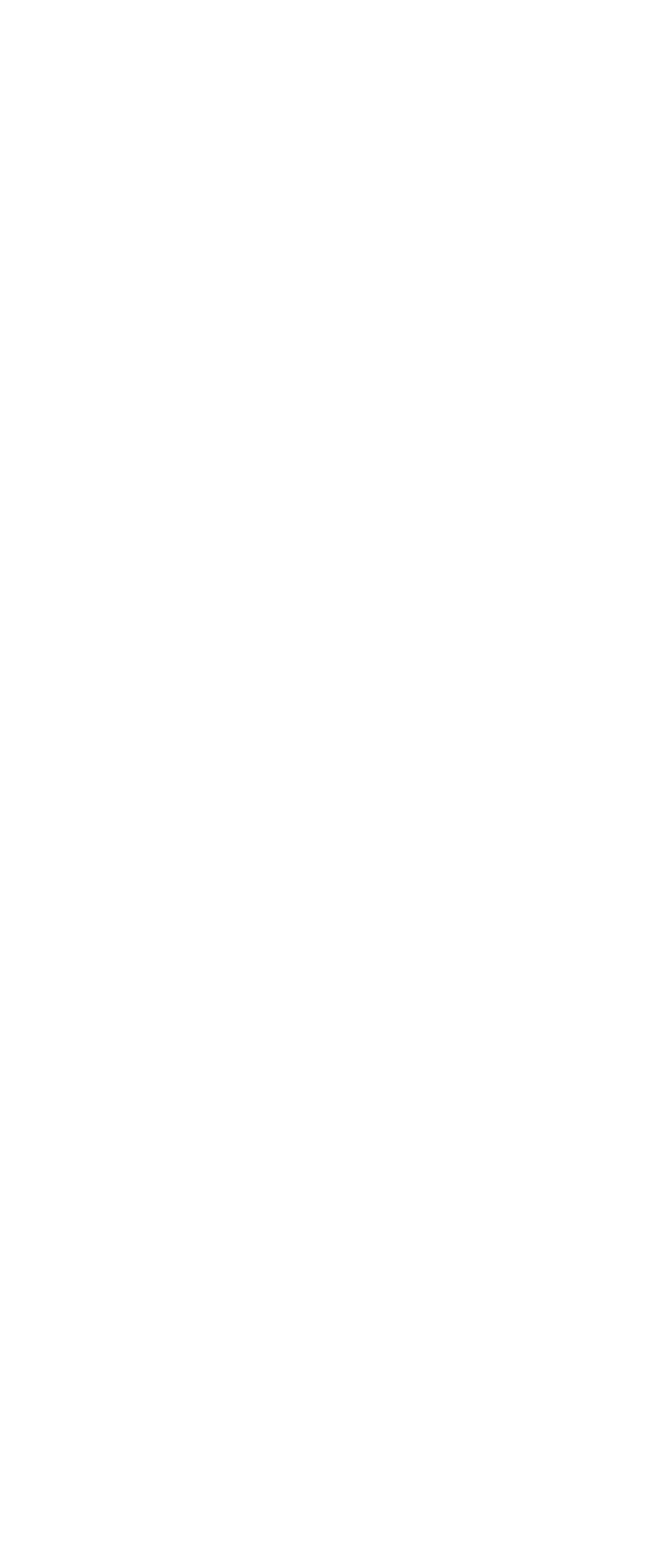Determine the bounding box coordinates in the format (top-left x, top-left y, bottom-right x, bottom-right y). Ensure all values are floating point numbers between 0 and 1. Identify the bounding box of the UI element described by: Big Data & Analytics Testing

[0.038, 0.946, 0.452, 0.963]